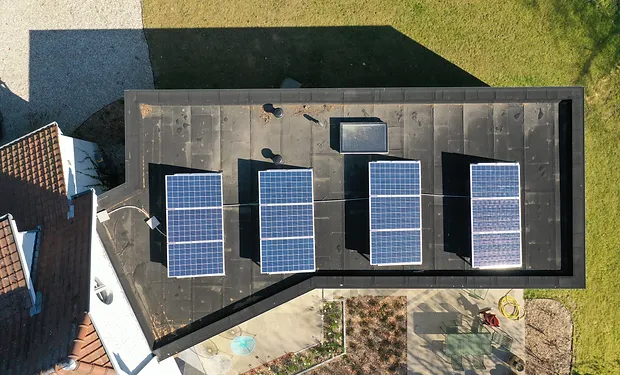Use a single word or phrase to answer the question: What is featured in the surrounding area?

a well-maintained garden